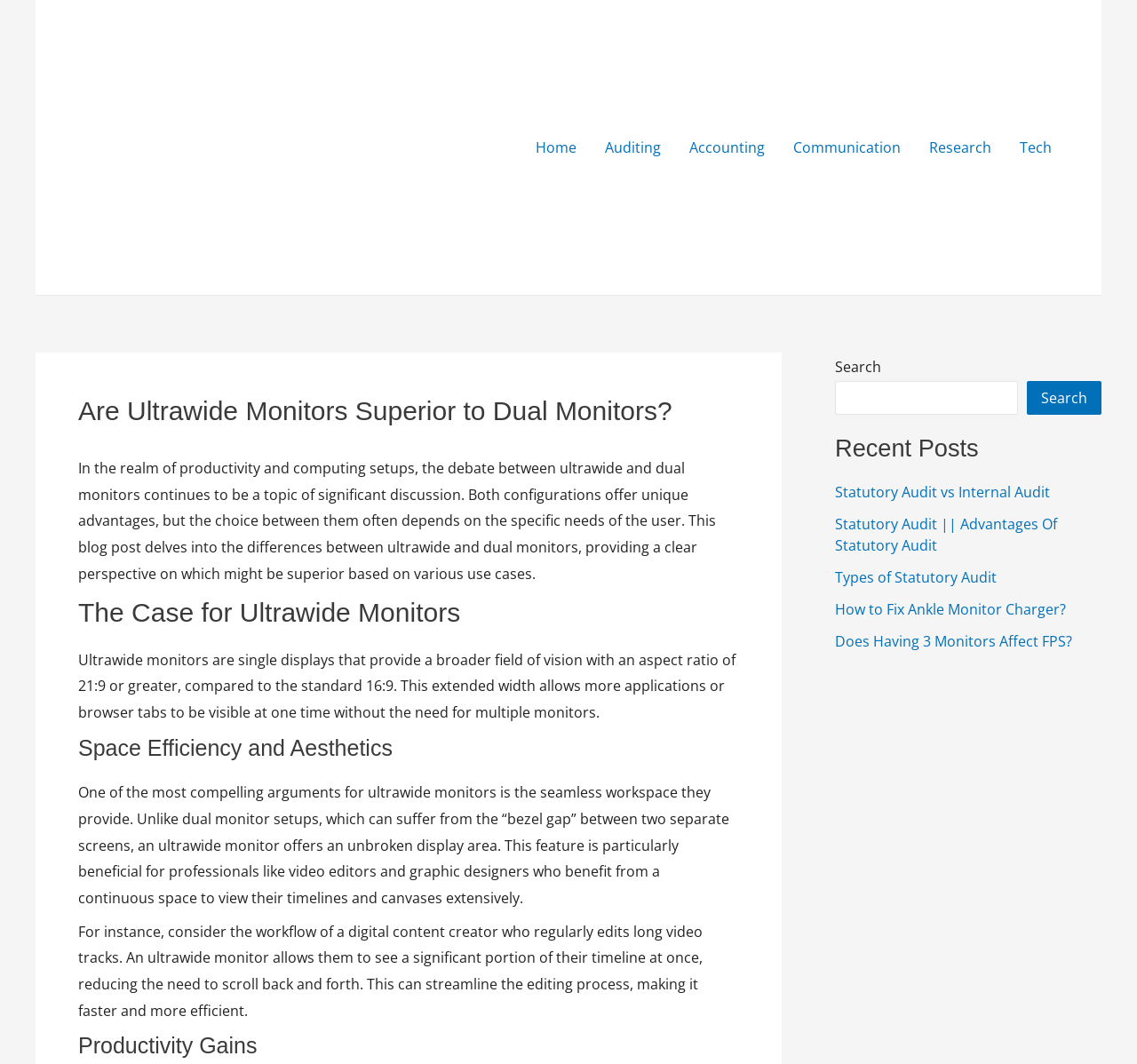Identify the bounding box coordinates of the region that should be clicked to execute the following instruction: "View the interesting racquets".

None